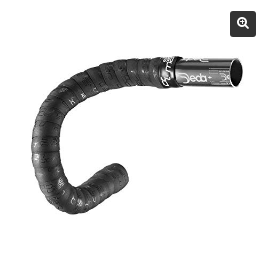Describe thoroughly the contents of the image.

The image showcases a Selle San Marco Presa Tape, an essential accessory for cyclists seeking both comfort and performance. This handlebar tape is designed to enhance grip and cushioning on the handlebars, providing a secure hold during rides. Featuring a sleek black finish, the tape adheres seamlessly to various handlebar shapes, contributing to a clean aesthetic while ensuring optimal control. The innovative material used offers a lightweight feel alongside high durability, making it suitable for intense cycling sessions. Ideal for both casual riders and serious athletes, this product supports the overall riding experience by reducing vibrations and improving comfort.